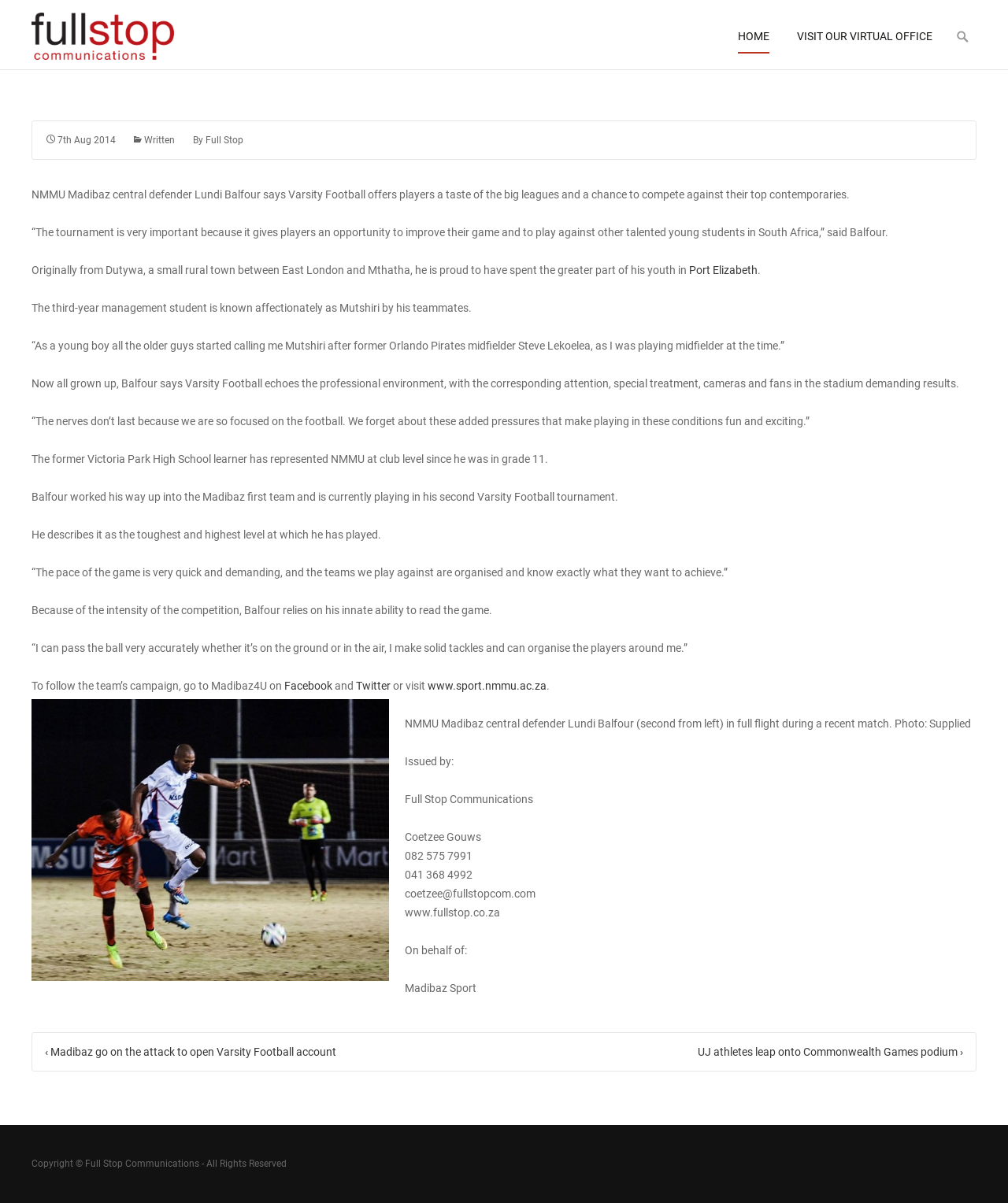Can you pinpoint the bounding box coordinates for the clickable element required for this instruction: "Visit the 'VIRTUAL OFFICE'"? The coordinates should be four float numbers between 0 and 1, i.e., [left, top, right, bottom].

[0.791, 0.016, 0.925, 0.045]